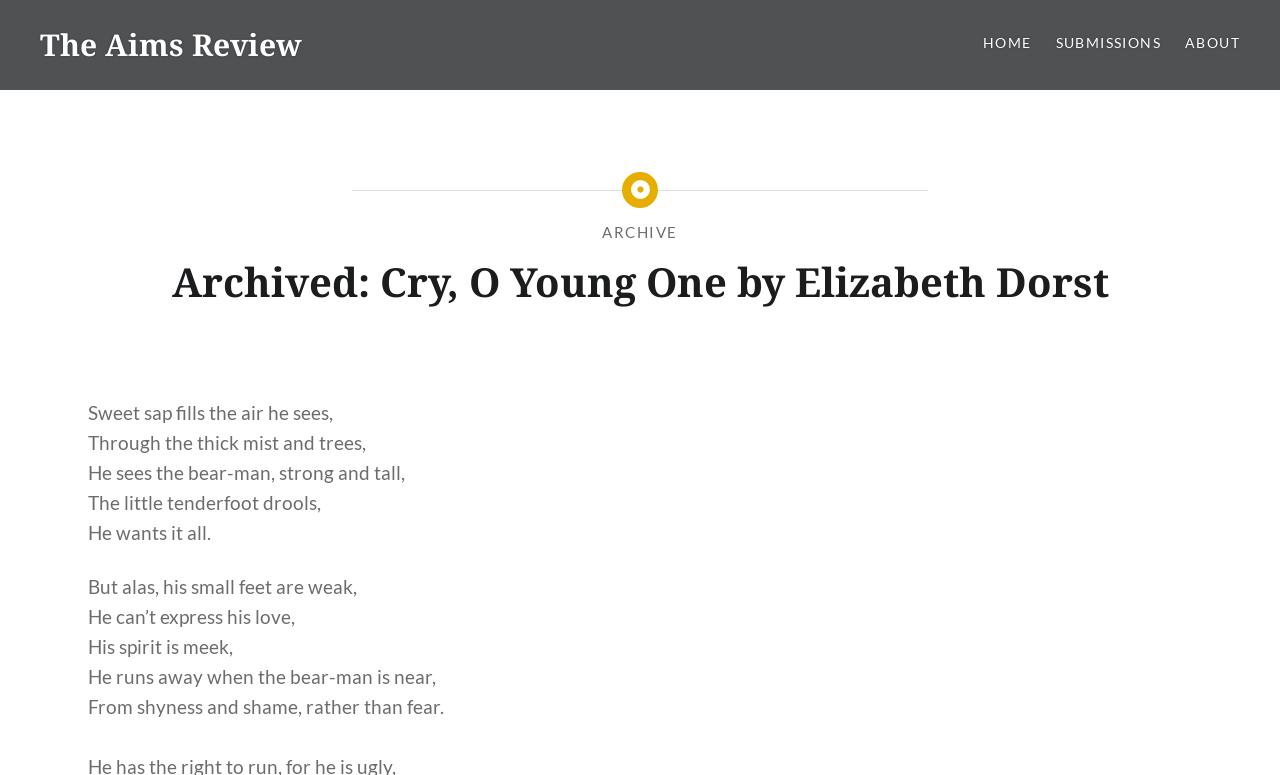Ascertain the bounding box coordinates for the UI element detailed here: "The Aims Review". The coordinates should be provided as [left, top, right, bottom] with each value being a float between 0 and 1.

[0.031, 0.031, 0.236, 0.084]